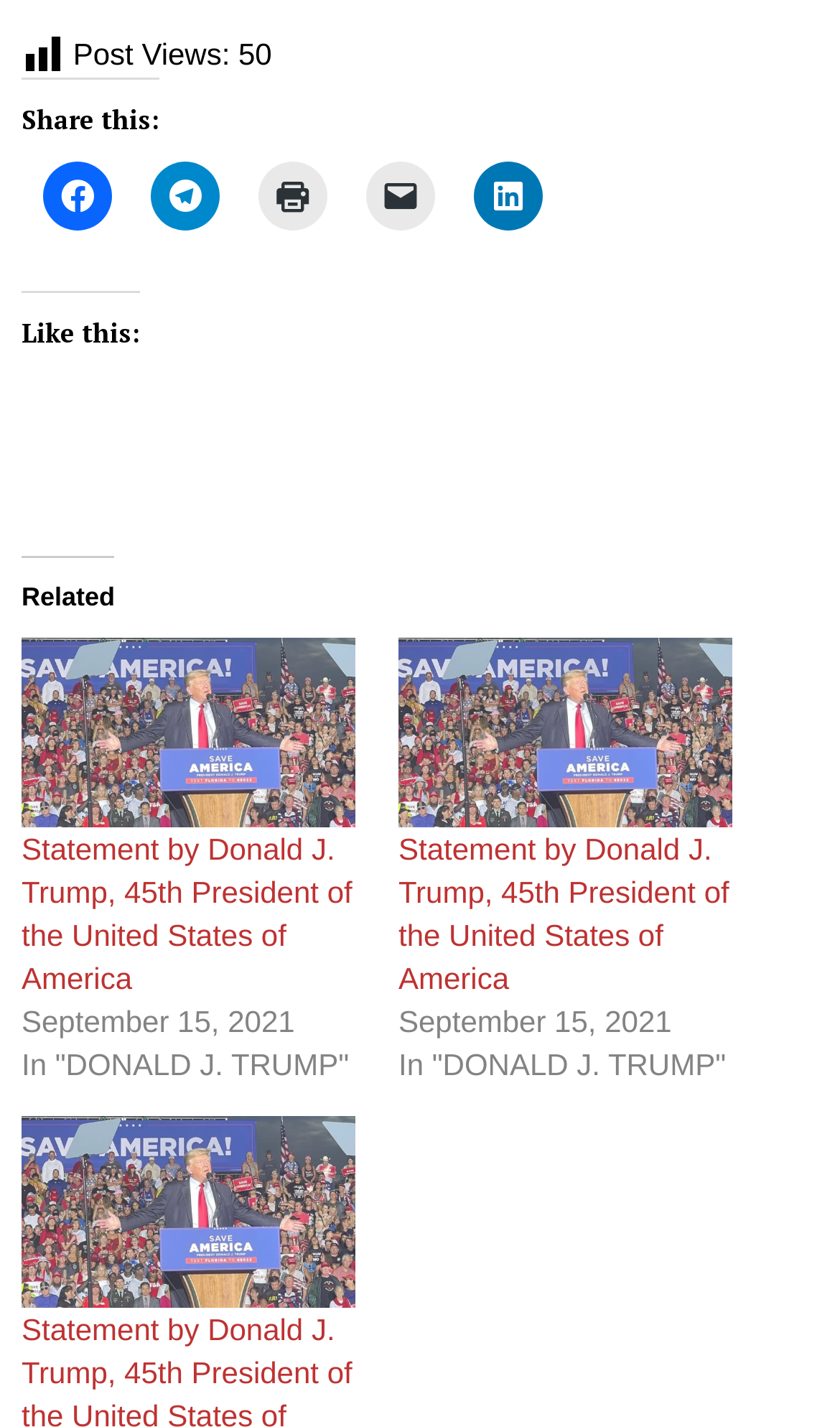Could you determine the bounding box coordinates of the clickable element to complete the instruction: "Print the page"? Provide the coordinates as four float numbers between 0 and 1, i.e., [left, top, right, bottom].

[0.308, 0.113, 0.39, 0.162]